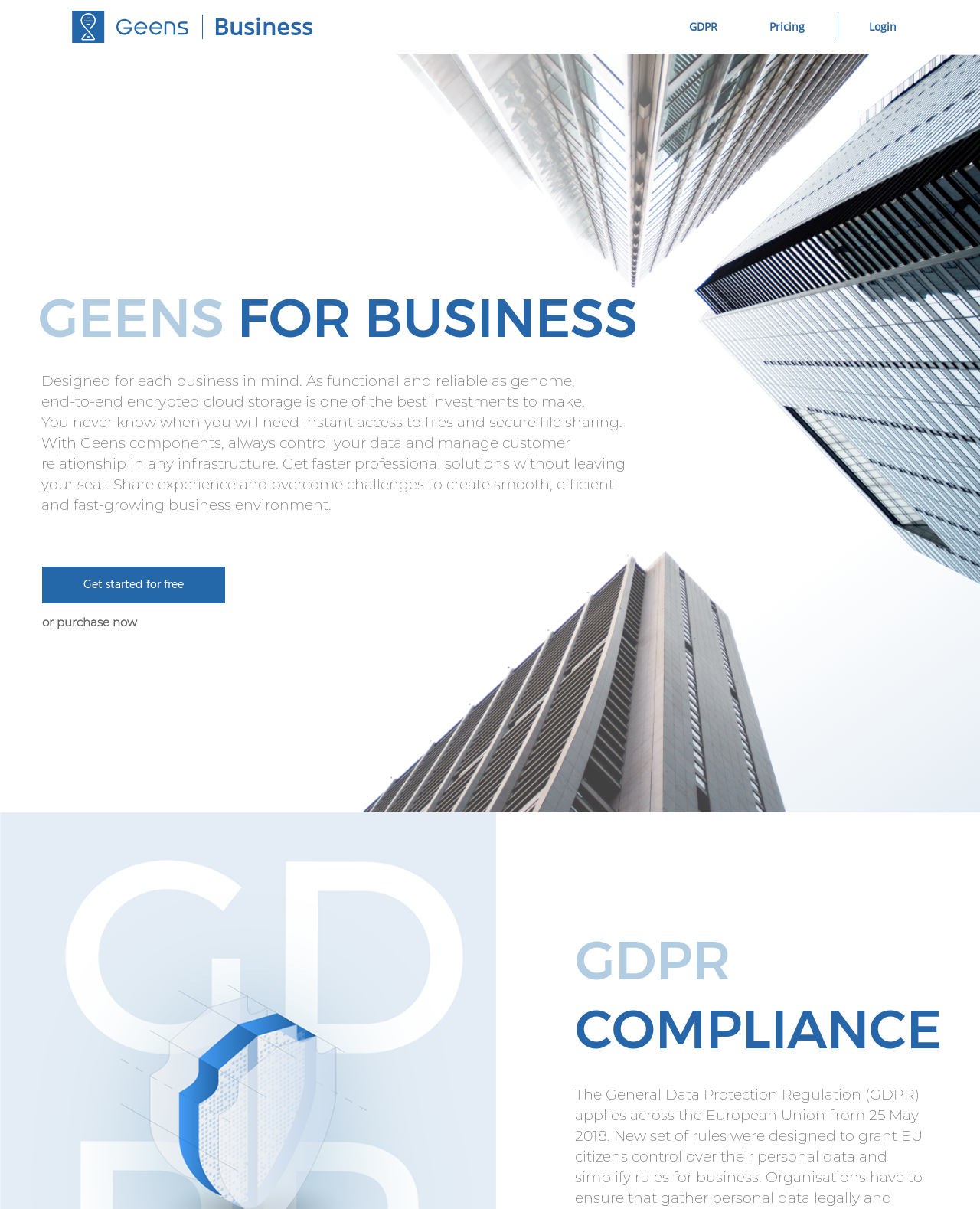Using the information in the image, could you please answer the following question in detail:
What is the topic of the section on the right side of the webpage?

The section on the right side of the webpage has a heading 'GDPR COMPLIANCE', indicating that it discusses how Geens complies with the General Data Protection Regulation.